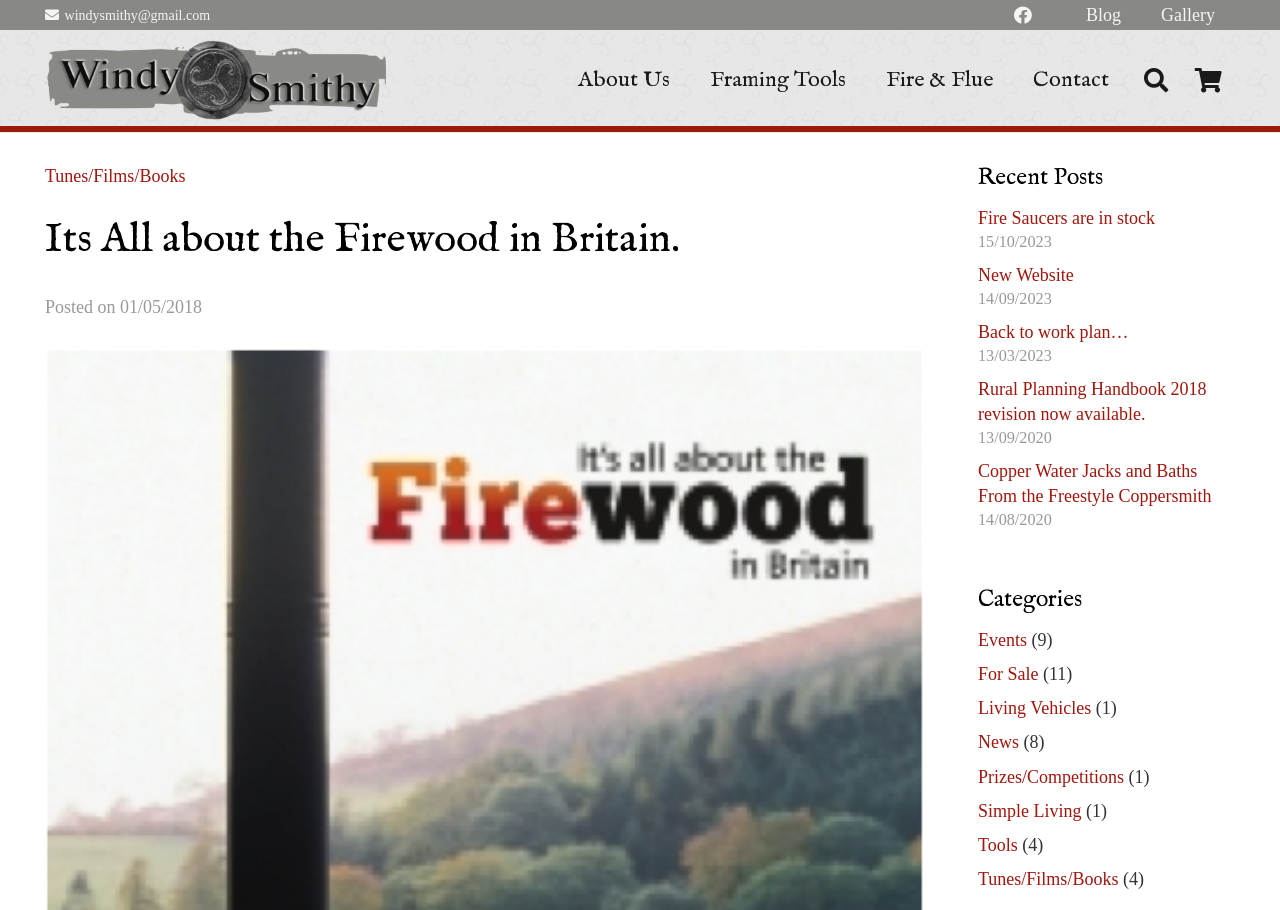Please provide a comprehensive answer to the question based on the screenshot: What is the website's email address?

I found the email address by looking at the link element with the OCR text ' windysmithy@gmail.com' which is located at the top left corner of the webpage.